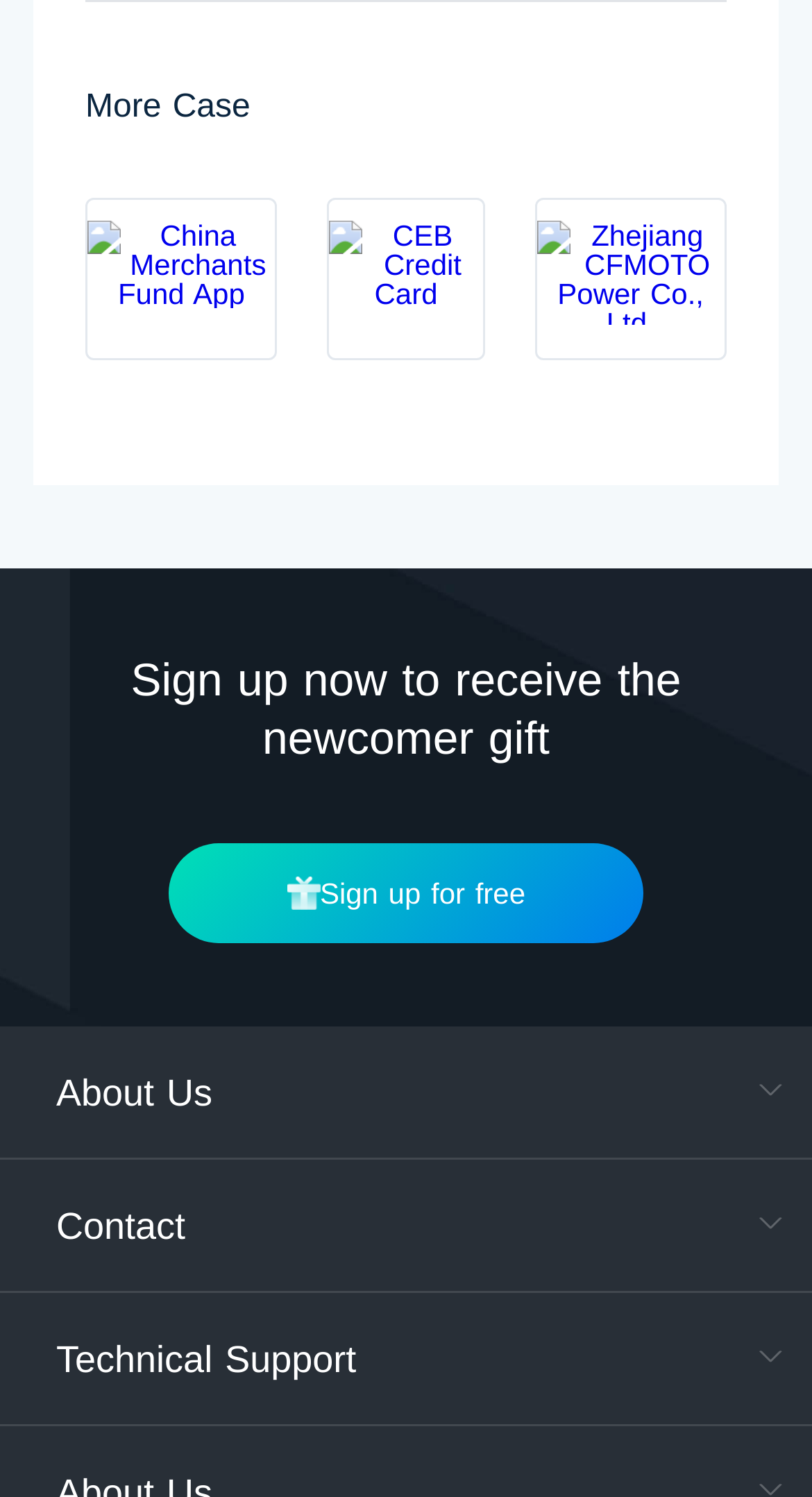Please find the bounding box coordinates (top-left x, top-left y, bottom-right x, bottom-right y) in the screenshot for the UI element described as follows: Skip to content

None